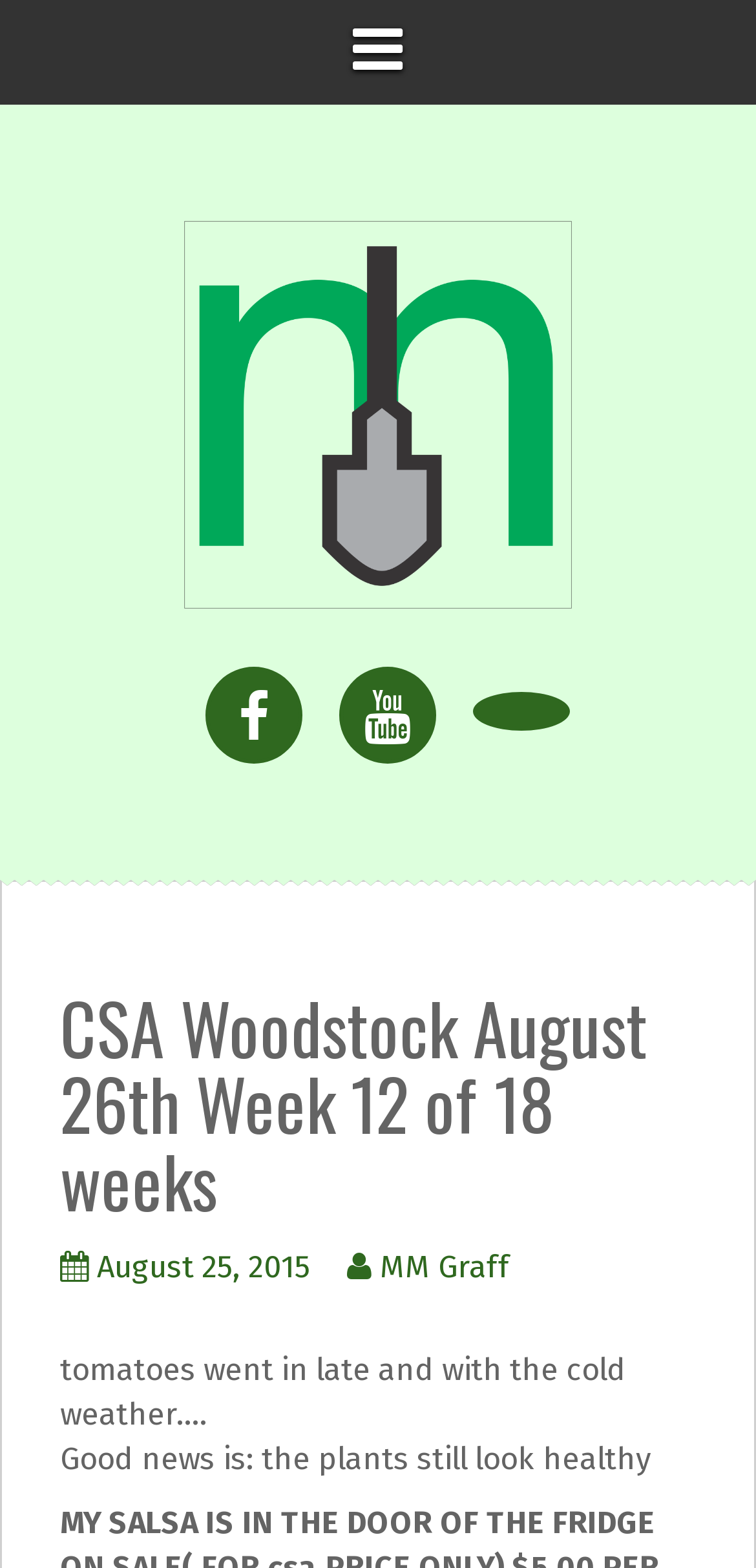Reply to the question below using a single word or brief phrase:
What social media platform is mentioned on the webpage?

Facebook